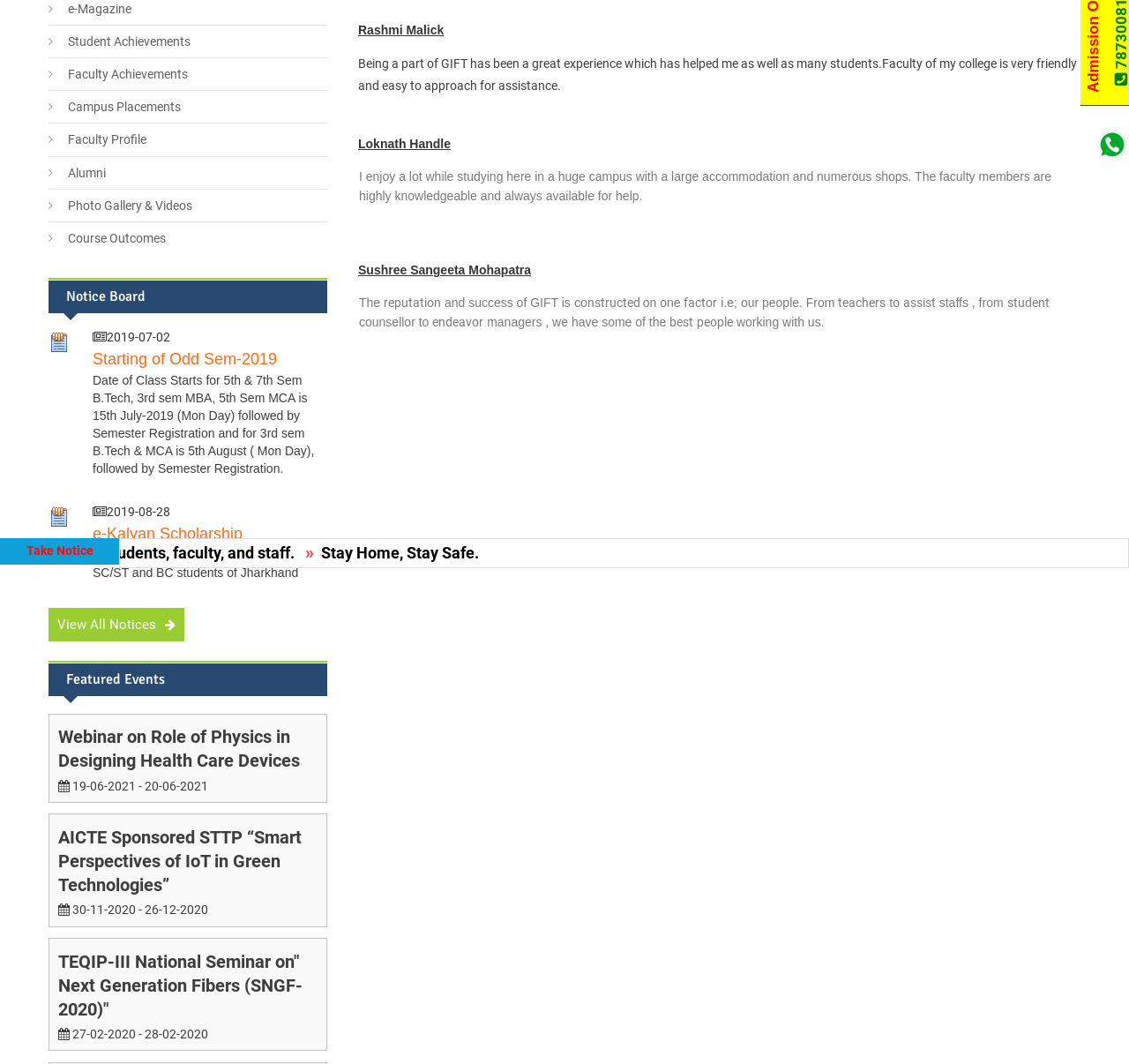Bounding box coordinates are specified in the format (top-left x, top-left y, bottom-right x, bottom-right y). All values are floating point numbers bounded between 0 and 1. Please provide the bounding box coordinate of the region this sentence describes: View All Notices

[0.043, 0.571, 0.163, 0.603]